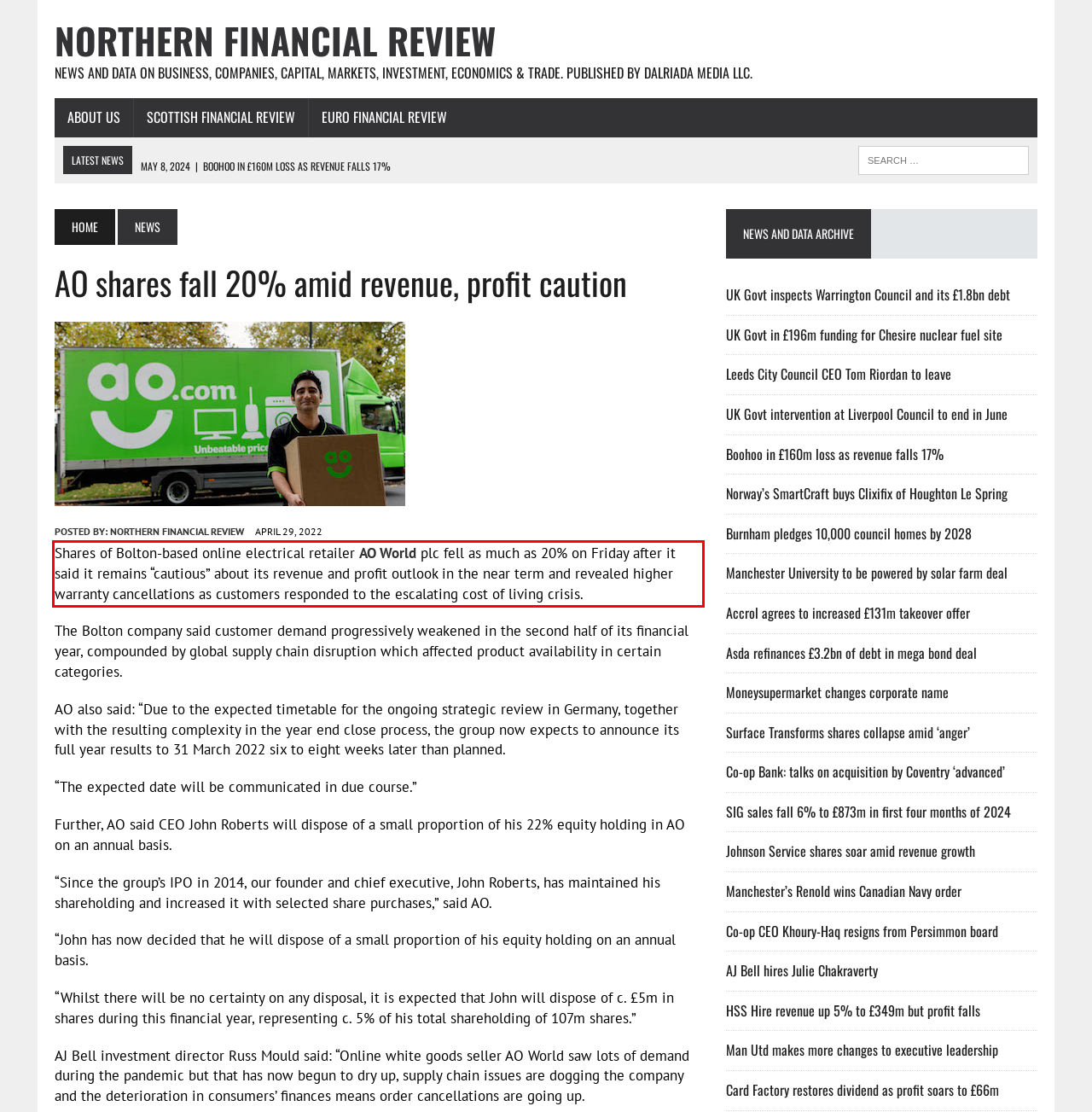You are presented with a webpage screenshot featuring a red bounding box. Perform OCR on the text inside the red bounding box and extract the content.

Shares of Bolton-based online electrical retailer AO World plc fell as much as 20% on Friday after it said it remains “cautious” about its revenue and profit outlook in the near term and revealed higher warranty cancellations as customers responded to the escalating cost of living crisis.